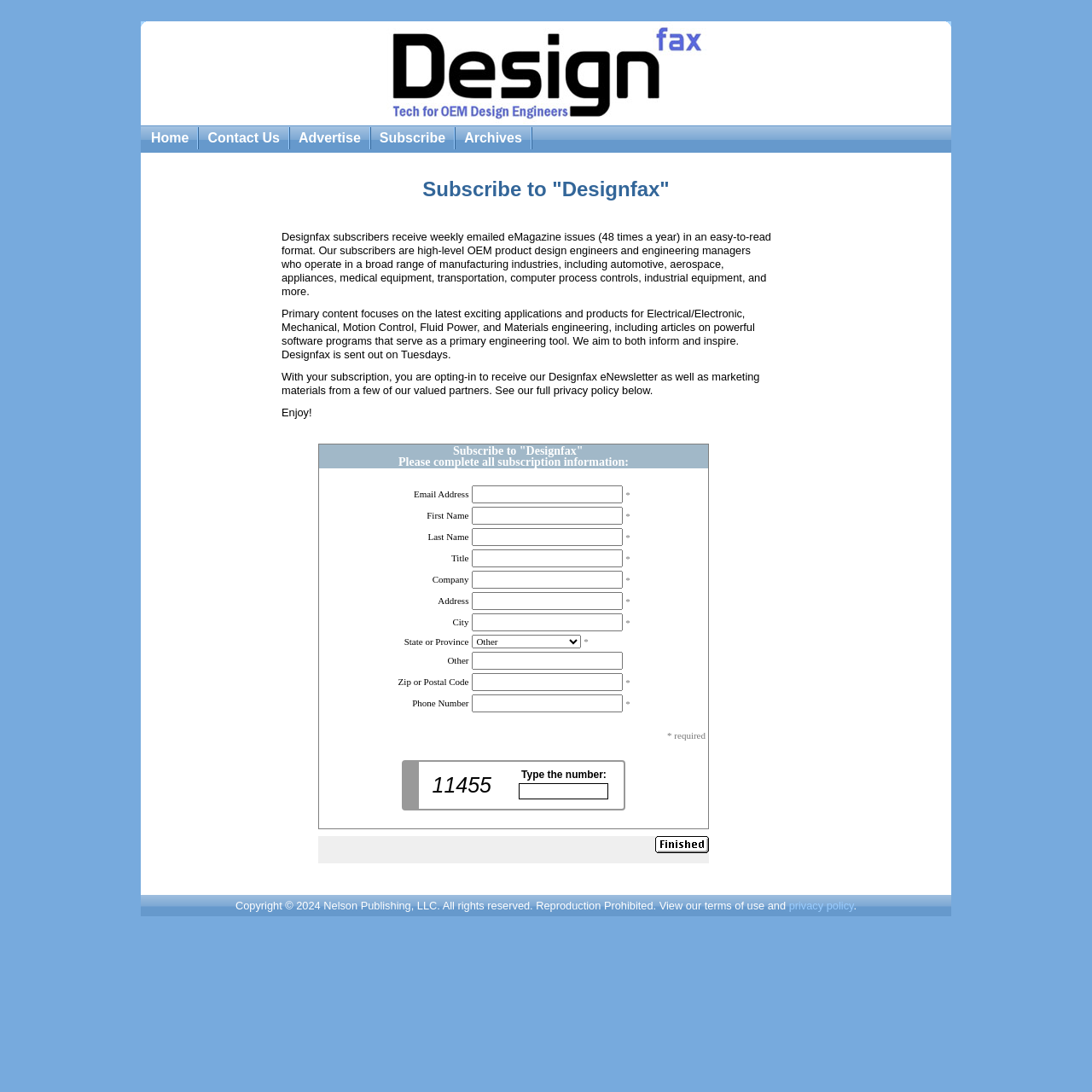Given the webpage screenshot and the description, determine the bounding box coordinates (top-left x, top-left y, bottom-right x, bottom-right y) that define the location of the UI element matching this description: Contact Us

[0.19, 0.12, 0.256, 0.133]